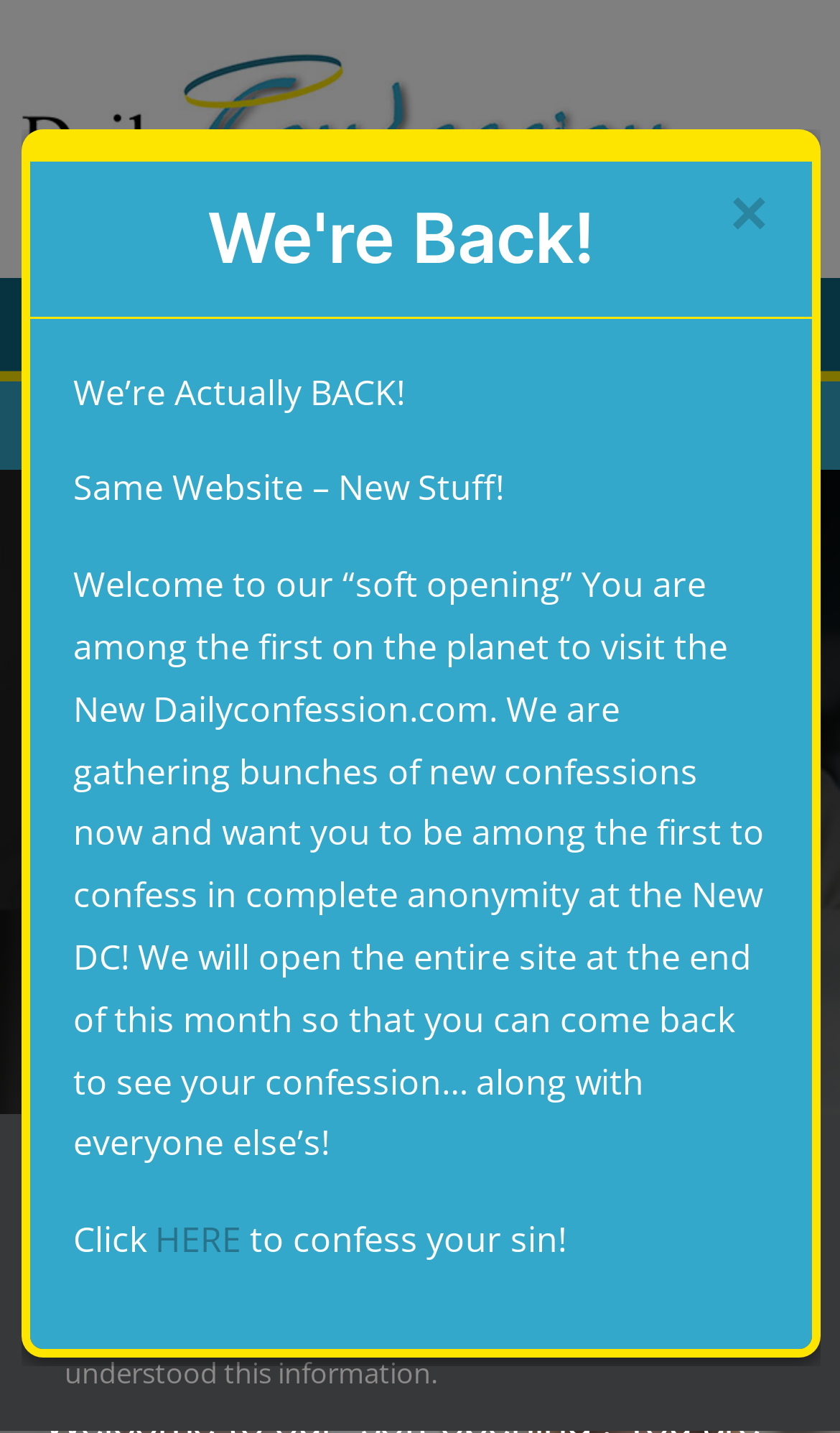Identify the bounding box coordinates of the clickable region necessary to fulfill the following instruction: "Check Privacy Policy". The bounding box coordinates should be four float numbers between 0 and 1, i.e., [left, top, right, bottom].

None